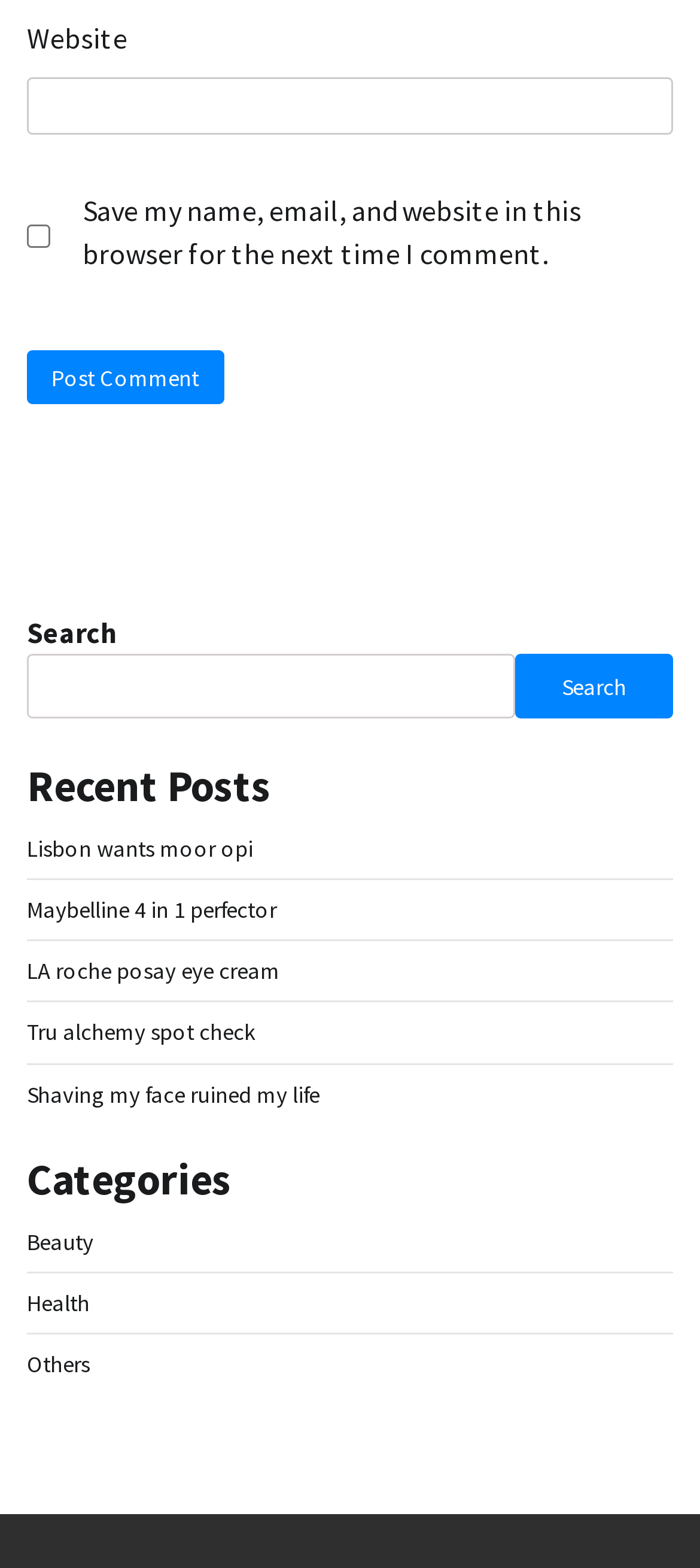Bounding box coordinates are specified in the format (top-left x, top-left y, bottom-right x, bottom-right y). All values are floating point numbers bounded between 0 and 1. Please provide the bounding box coordinate of the region this sentence describes: Maybelline 4 in 1 perfector

[0.038, 0.57, 0.395, 0.589]